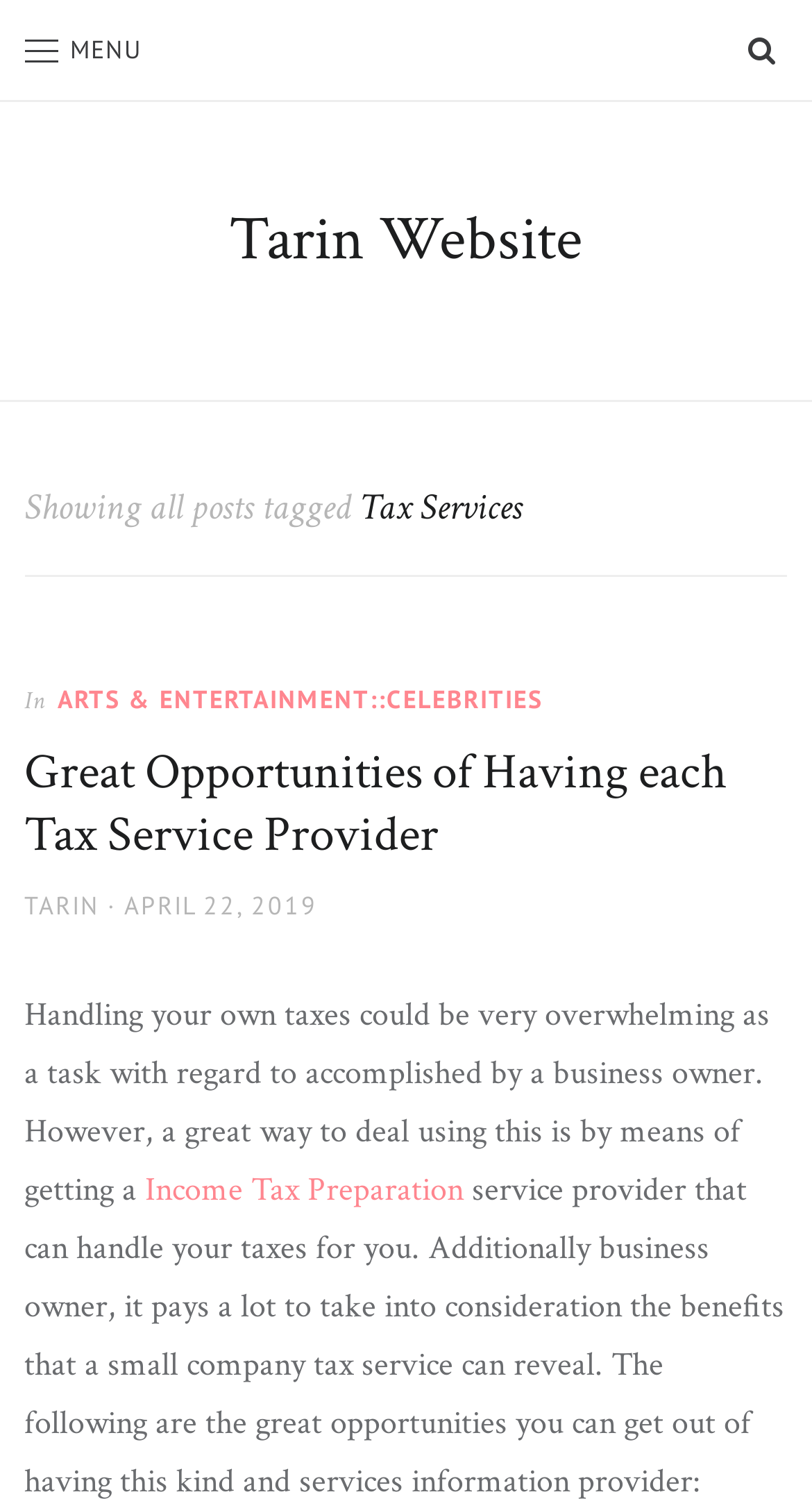Please provide a brief answer to the following inquiry using a single word or phrase:
What is the primary menu button labeled?

MENU